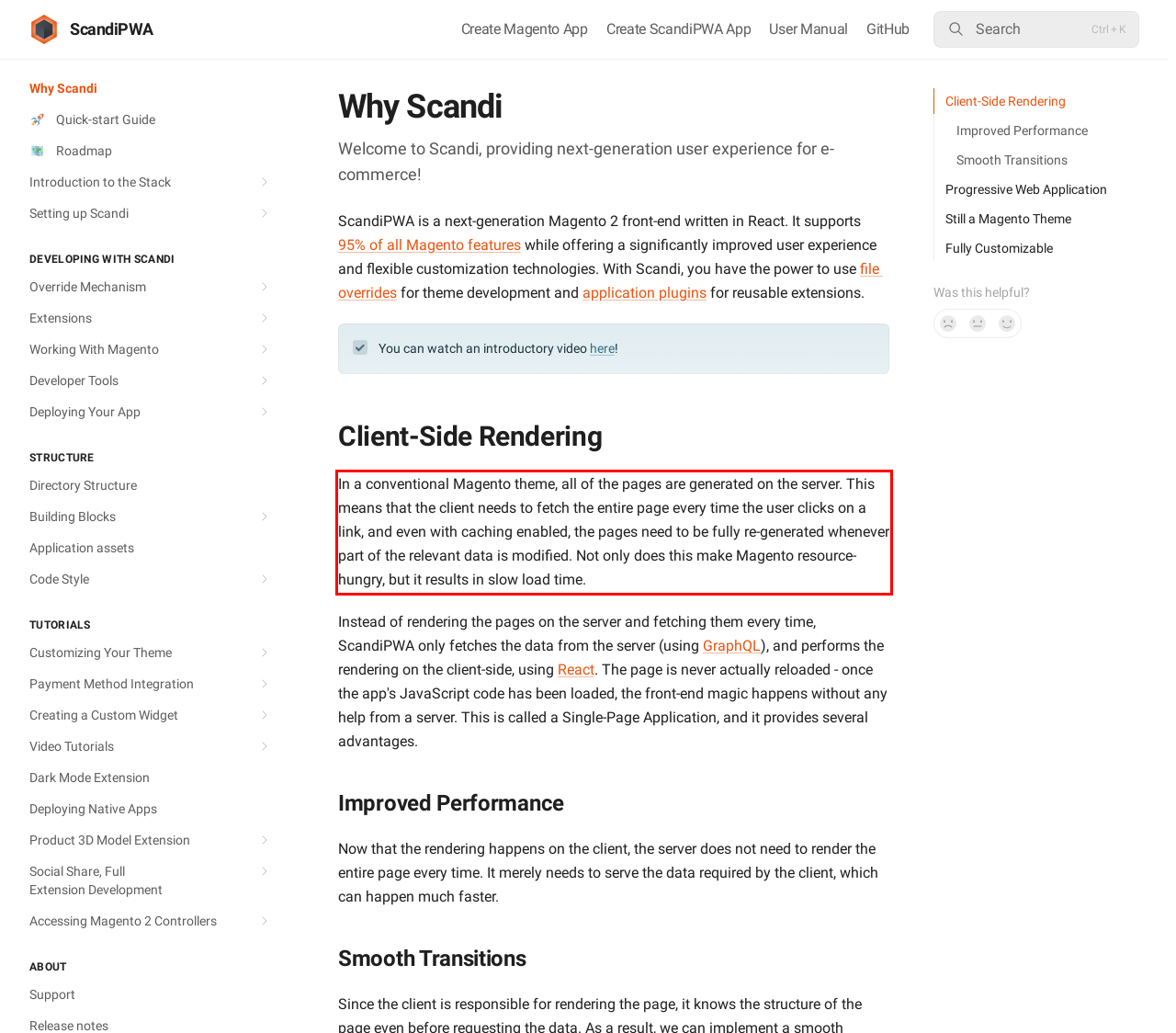Review the screenshot of the webpage and recognize the text inside the red rectangle bounding box. Provide the extracted text content.

In a conventional Magento theme, all of the pages are generated on the server. This means that the client needs to fetch the entire page every time the user clicks on a link, and even with caching enabled, the pages need to be fully re-generated whenever part of the relevant data is modified. Not only does this make Magento resource-hungry, but it results in slow load time.